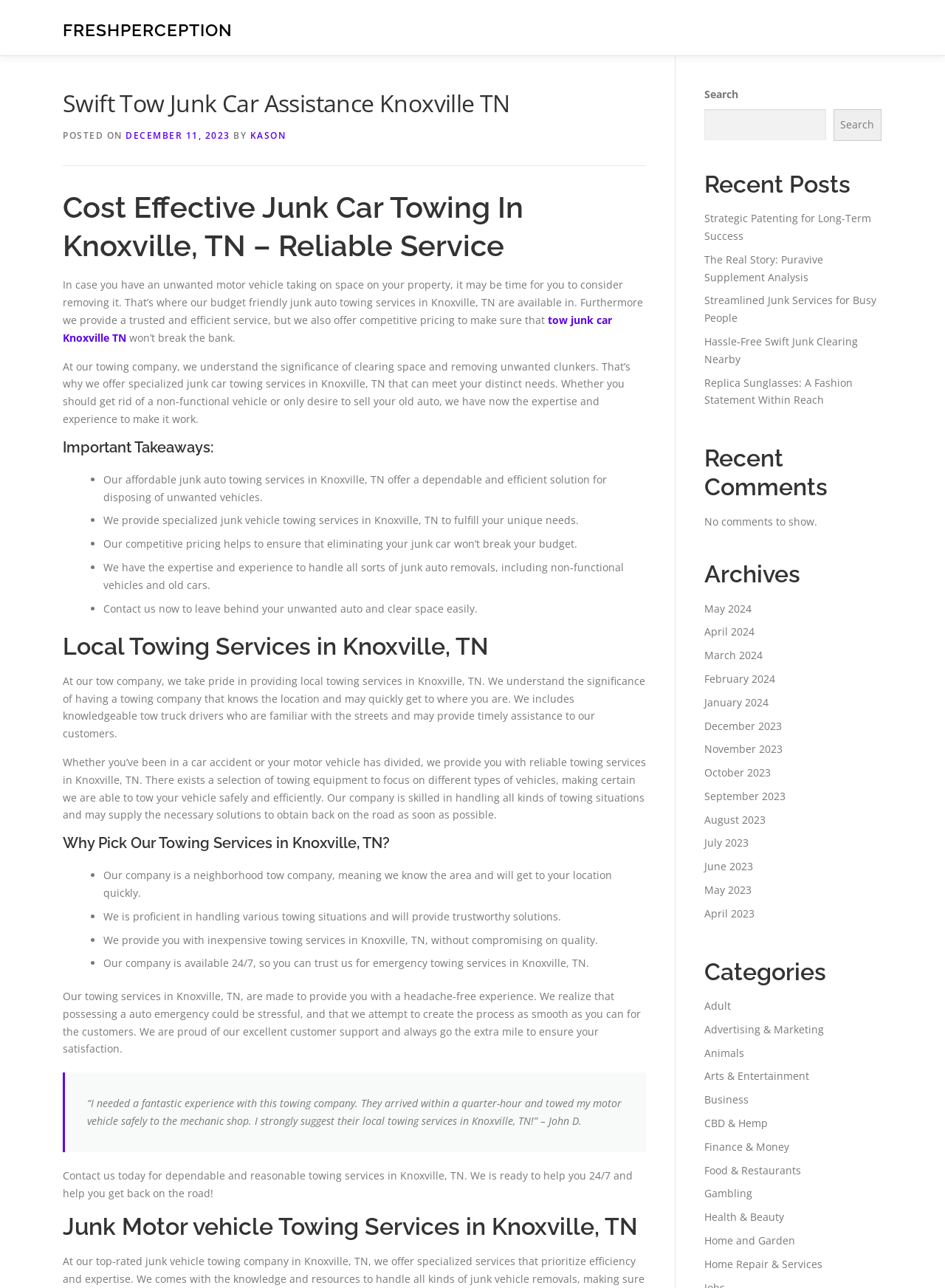Provide a one-word or short-phrase answer to the question:
What is the advantage of choosing the company's towing services?

Reliable and efficient